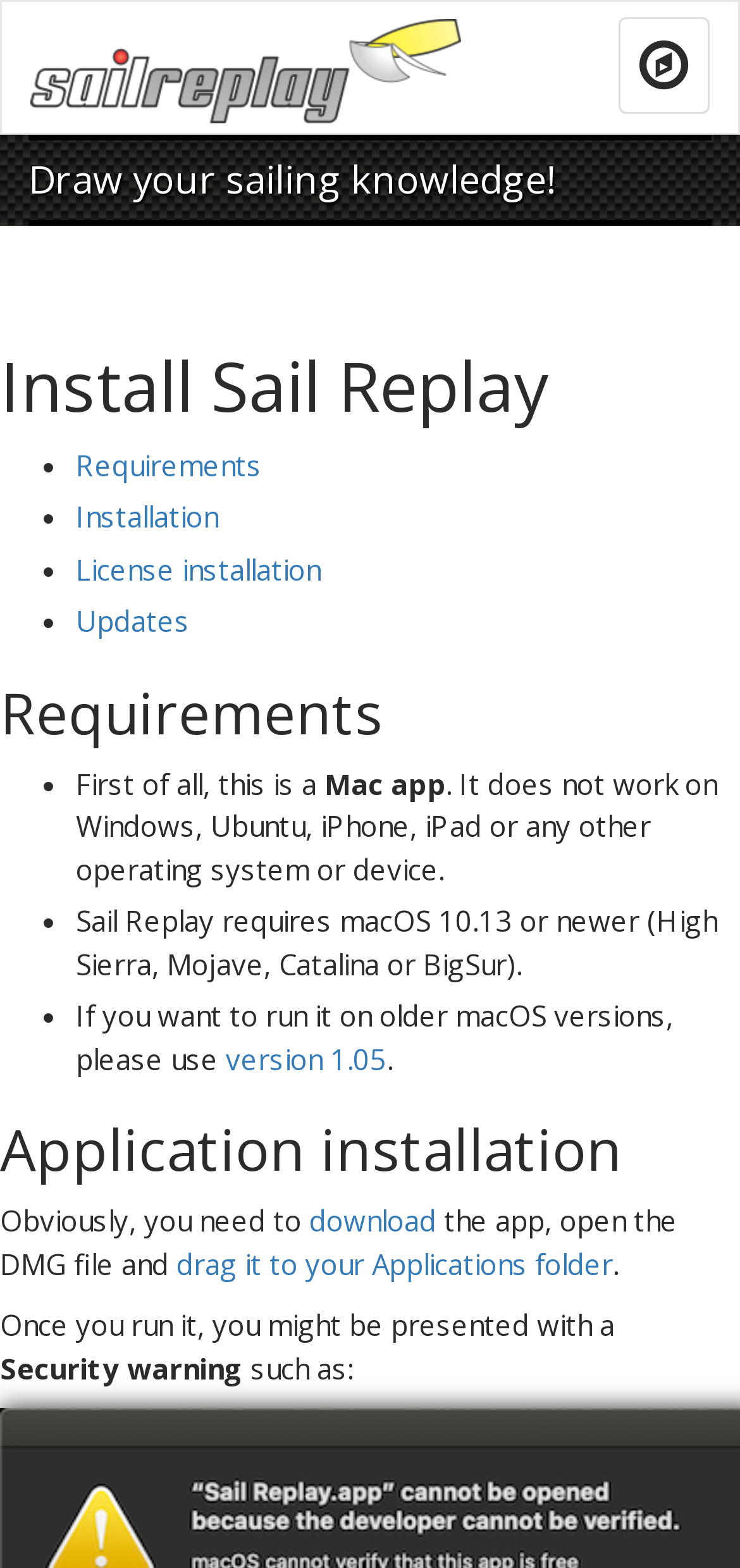Bounding box coordinates are specified in the format (top-left x, top-left y, bottom-right x, bottom-right y). All values are floating point numbers bounded between 0 and 1. Please provide the bounding box coordinate of the region this sentence describes: Installation

[0.103, 0.317, 0.295, 0.341]